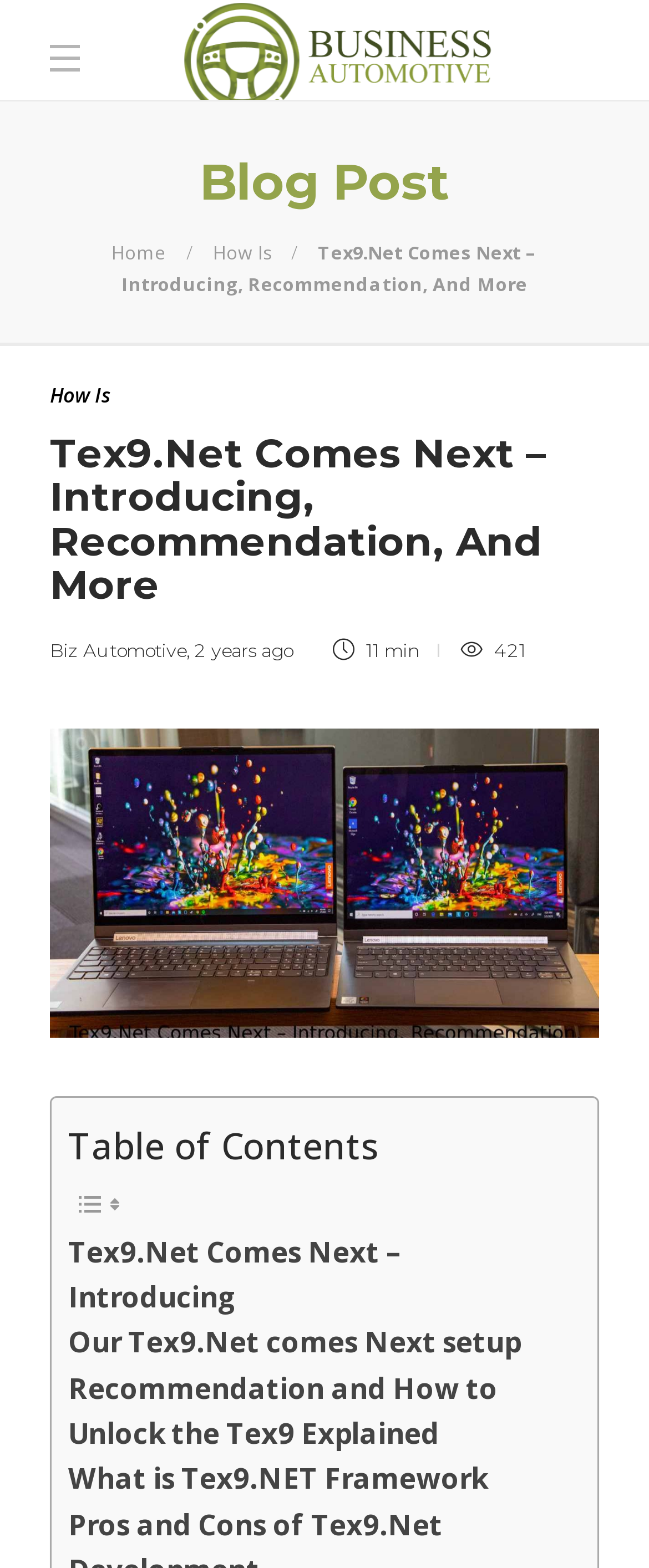Identify the bounding box for the described UI element: "title="Breda University of Applied Sciences"".

None